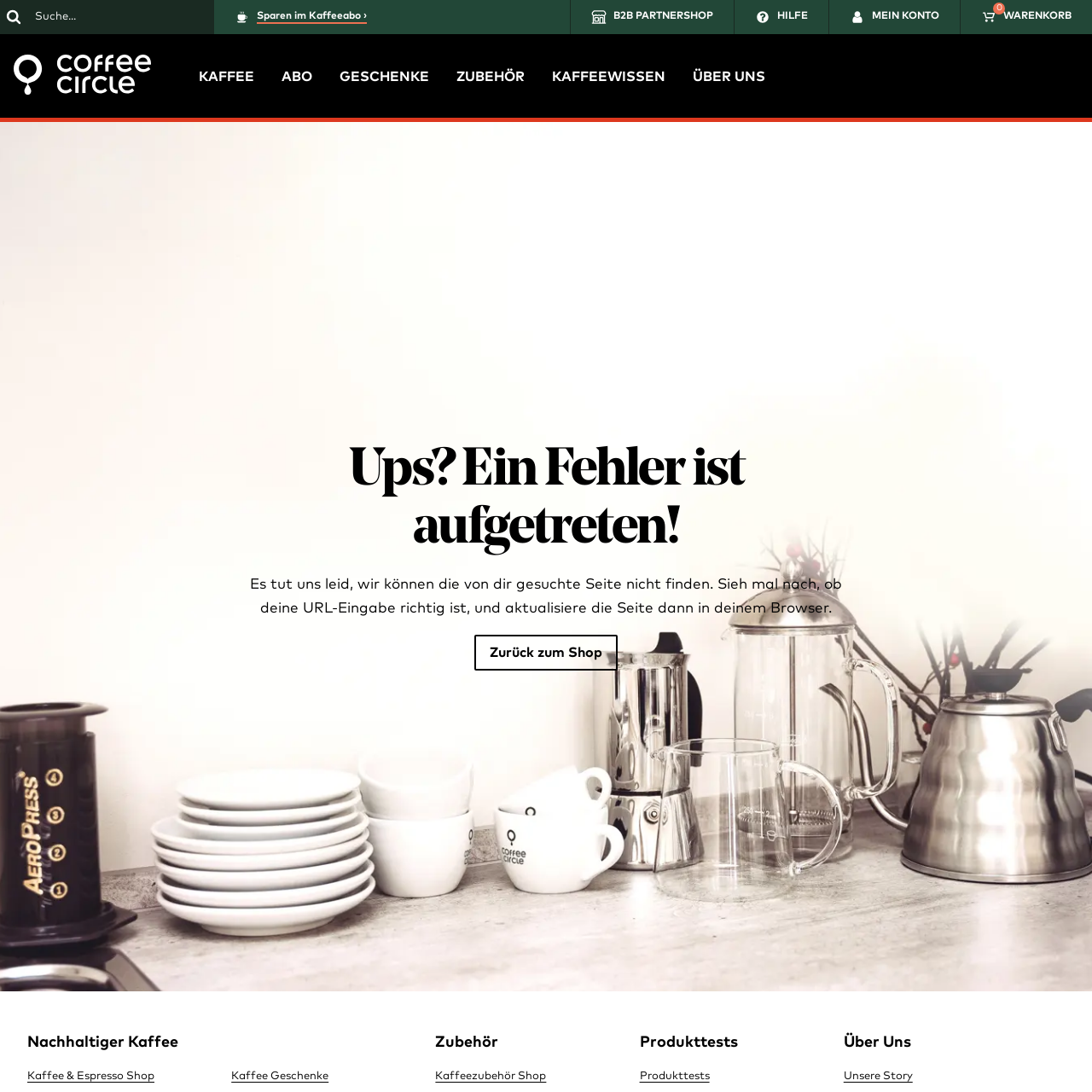What is the category of products in the 'Kaffee & Espresso Shop' section?
Examine the screenshot and reply with a single word or phrase.

Coffee